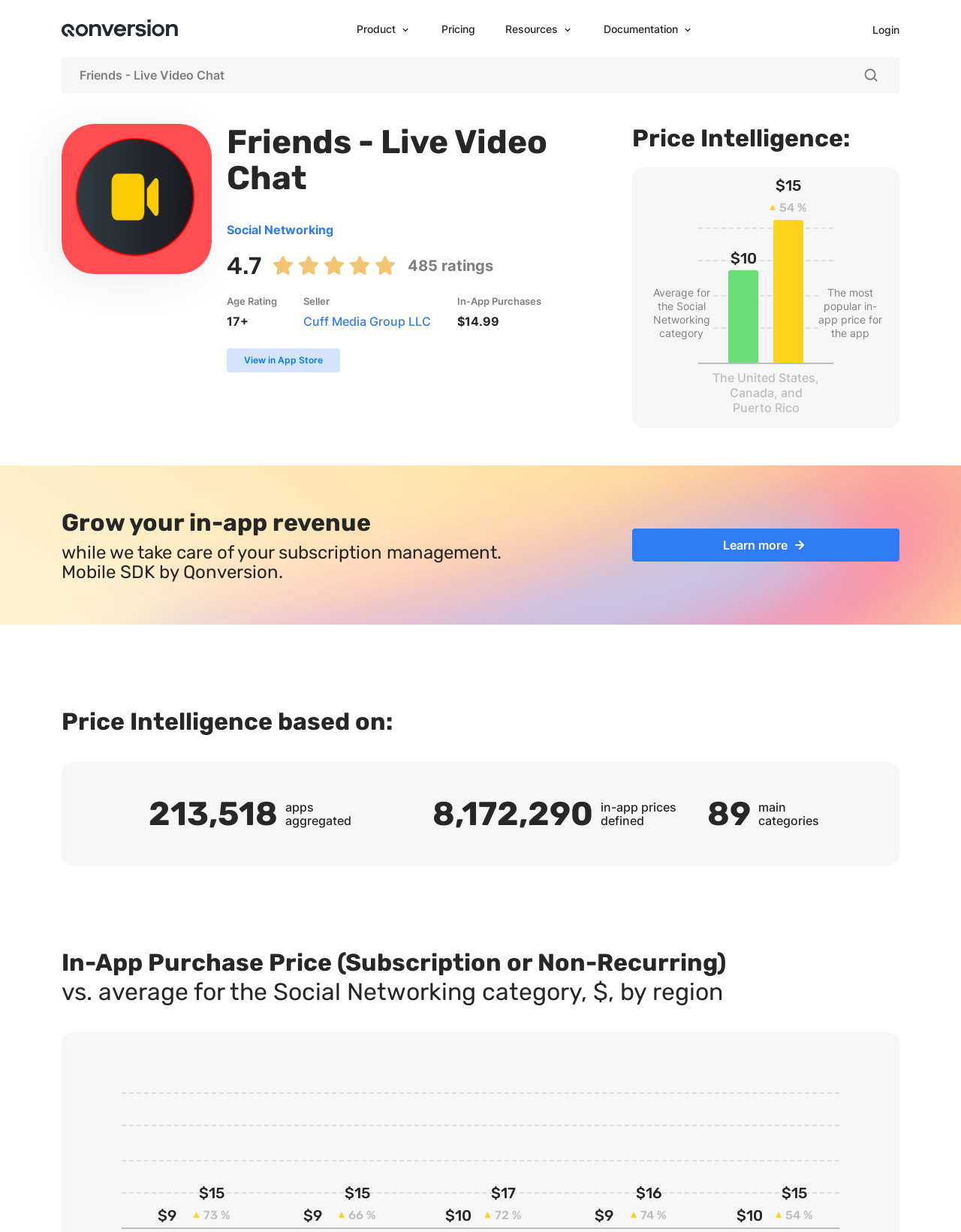Determine the bounding box coordinates of the section I need to click to execute the following instruction: "Learn more about Qonversion". Provide the coordinates as four float numbers between 0 and 1, i.e., [left, top, right, bottom].

[0.658, 0.429, 0.936, 0.456]